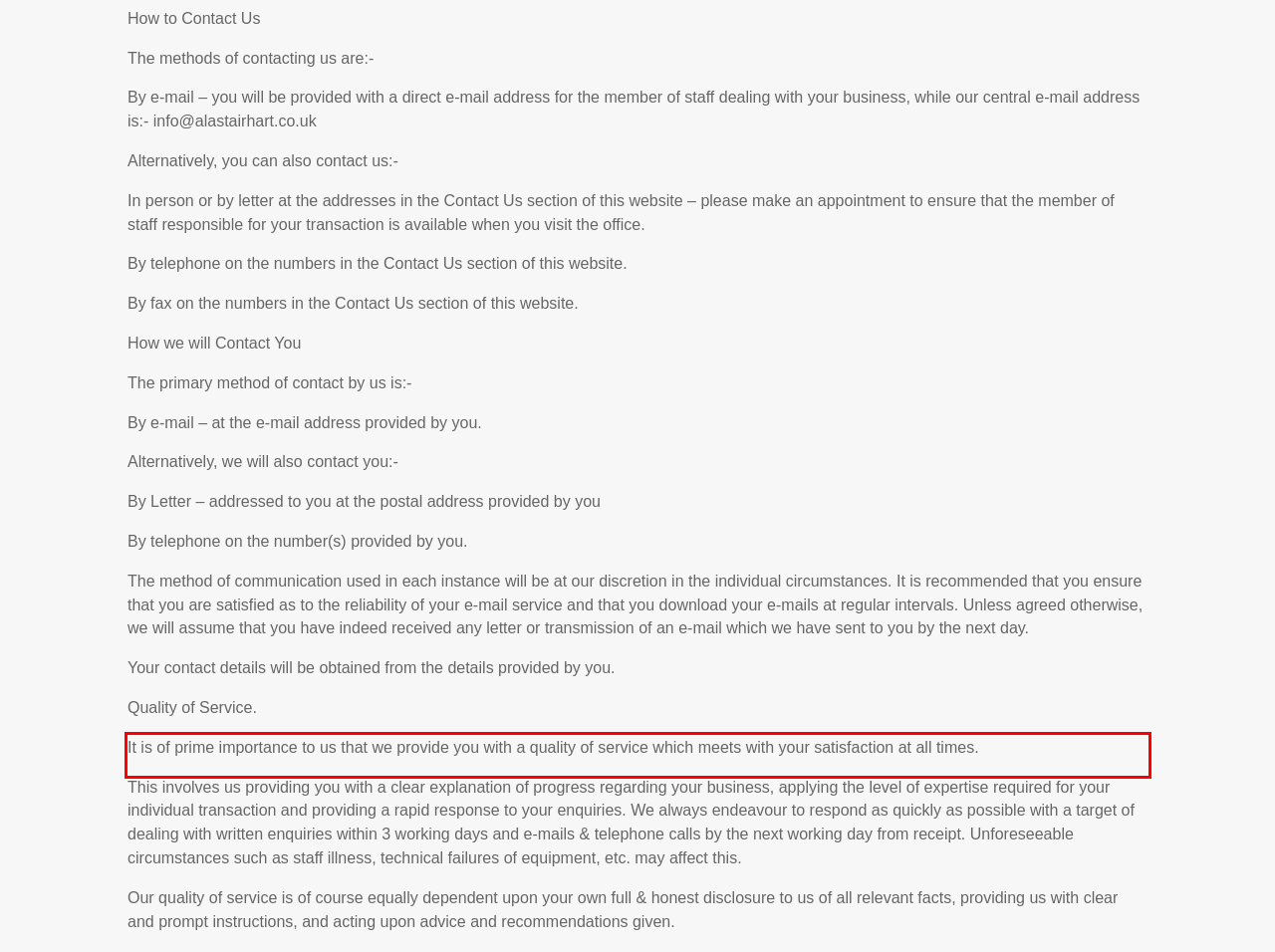From the screenshot of the webpage, locate the red bounding box and extract the text contained within that area.

It is of prime importance to us that we provide you with a quality of service which meets with your satisfaction at all times.